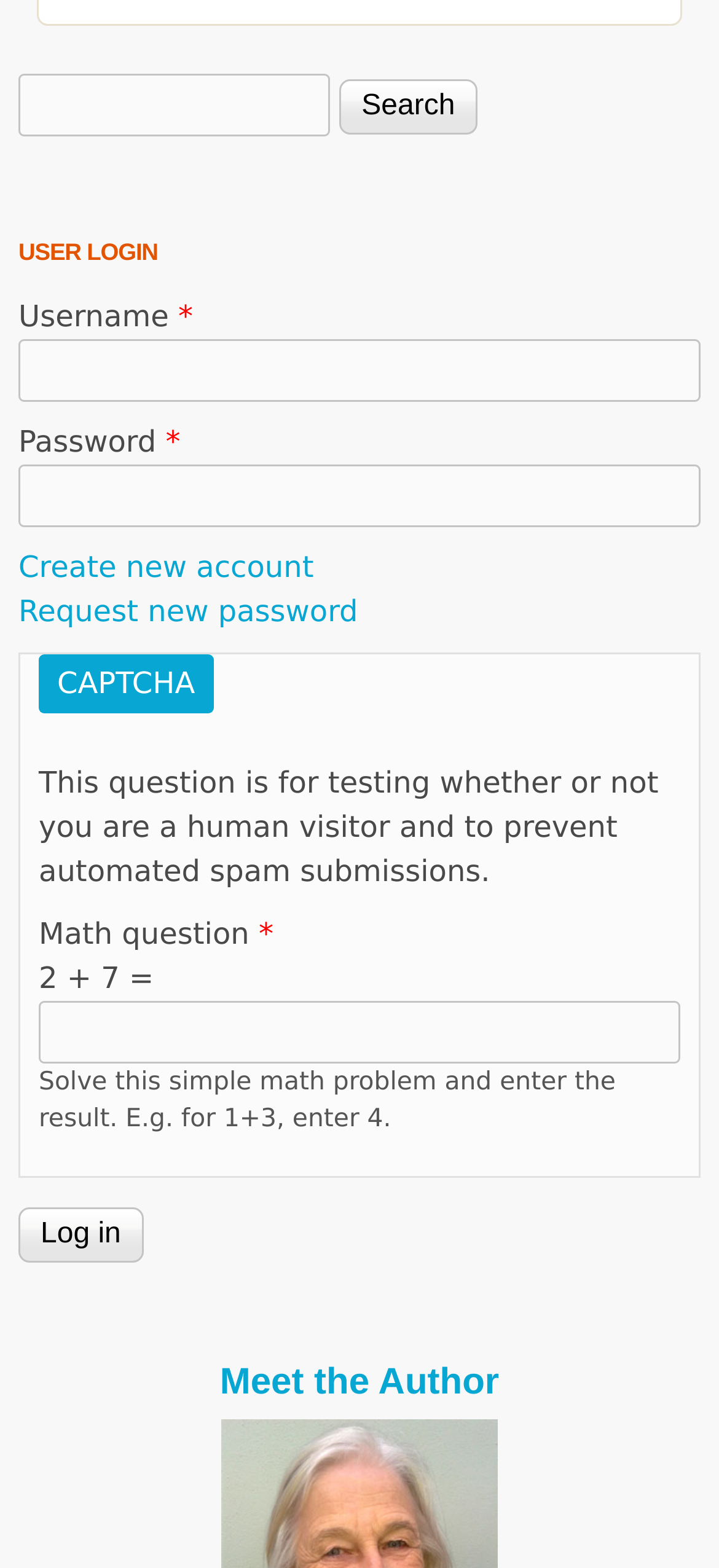What is the 'Meet the Author' section about?
Please provide an in-depth and detailed response to the question.

The 'Meet the Author' section has a heading and a link with the same text, suggesting that this section is about providing information about the author. The exact content of the section is not specified, but it is likely to be a brief biography or description of the author.